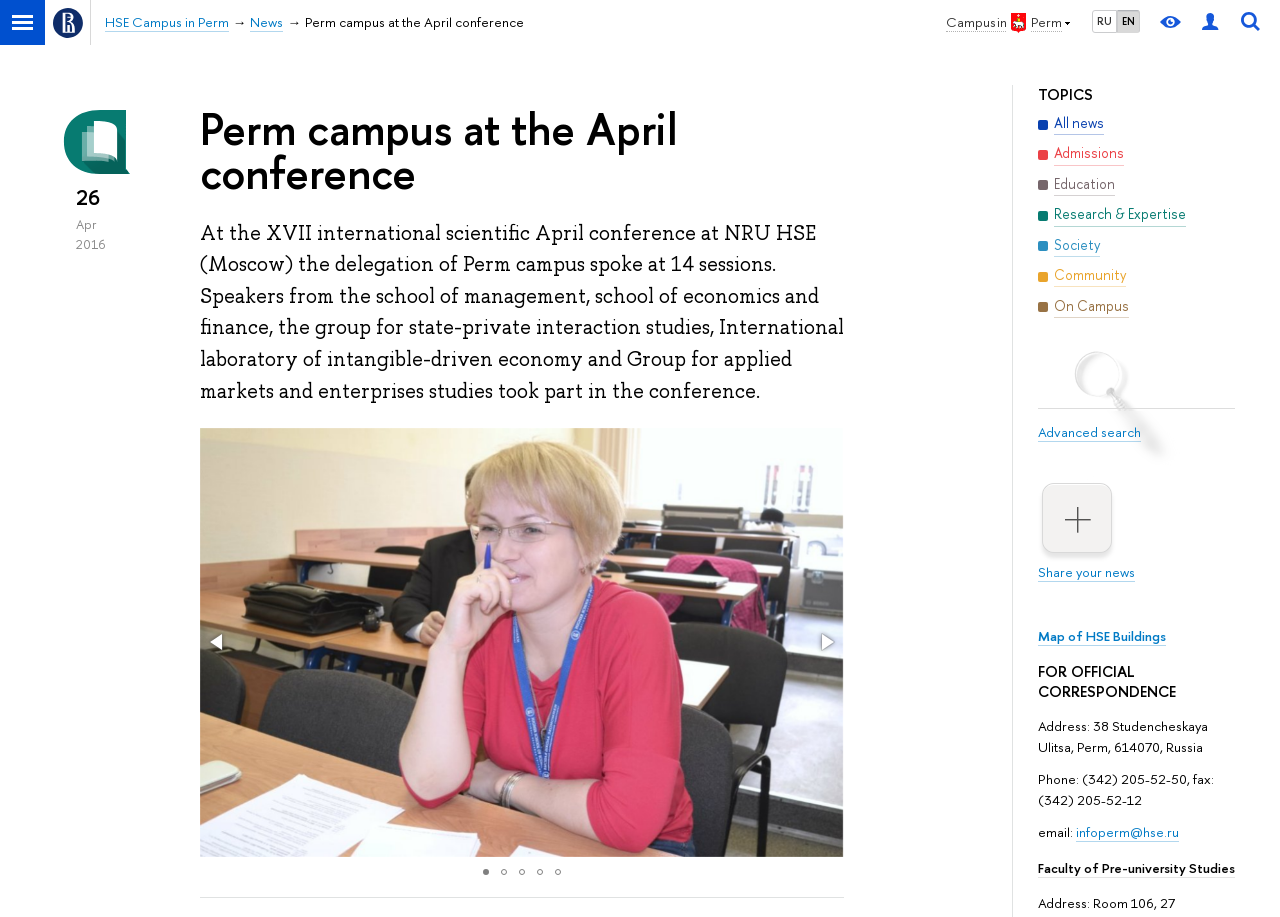Using the details in the image, give a detailed response to the question below:
What is the name of the campus?

I found the answer by looking at the top-left corner of the webpage, where it says 'Campus in Perm' and 'Perm' is the name of the campus.